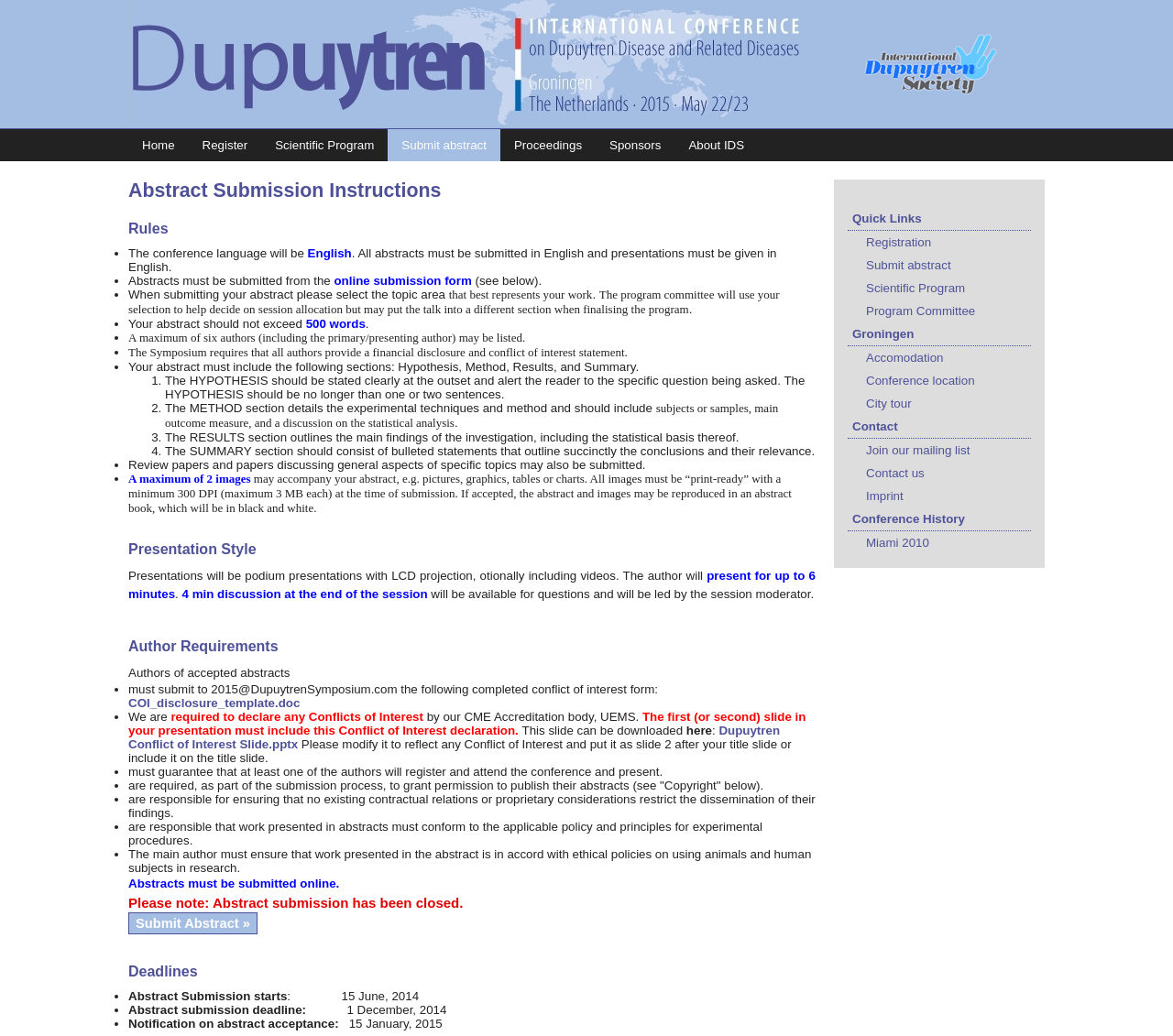Determine the bounding box coordinates of the clickable element to complete this instruction: "Click on the 'Submit abstract' link". Provide the coordinates in the format of four float numbers between 0 and 1, [left, top, right, bottom].

[0.331, 0.125, 0.427, 0.156]